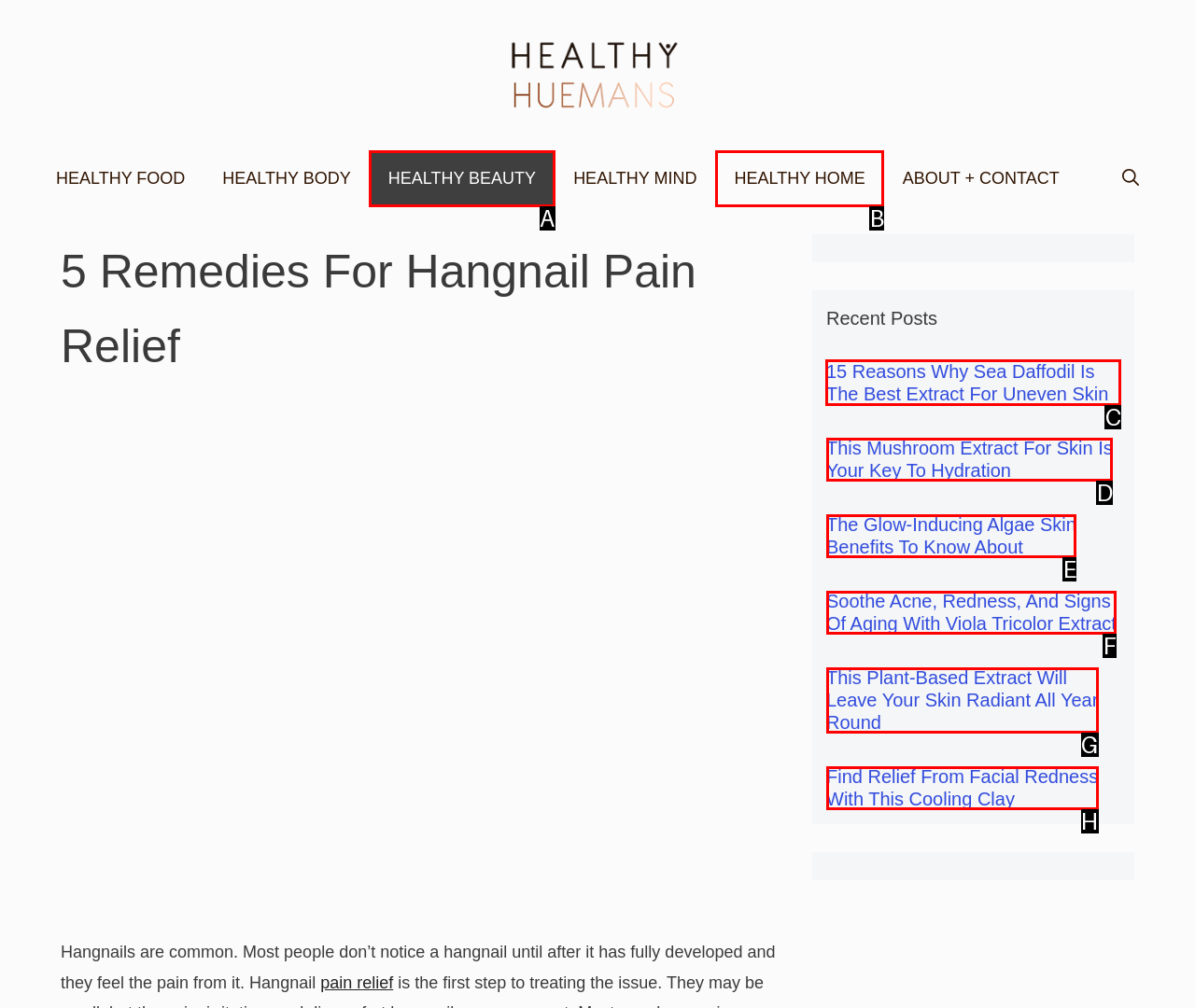Pick the option that should be clicked to perform the following task: Read the article about 15 Reasons Why Sea Daffodil Is The Best Extract For Uneven Skin
Answer with the letter of the selected option from the available choices.

C